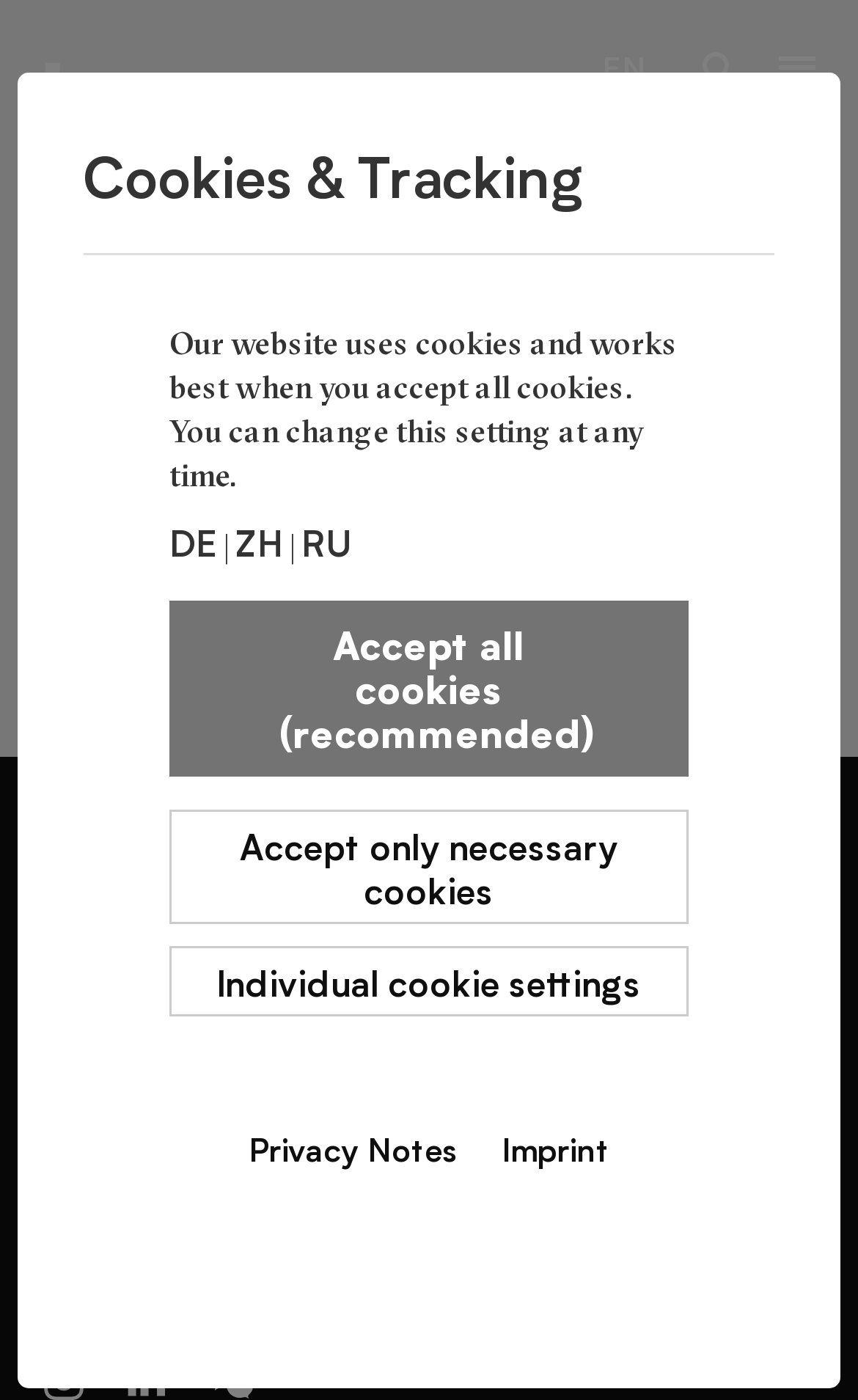Identify the bounding box coordinates for the element that needs to be clicked to fulfill this instruction: "View the Privacy Notes". Provide the coordinates in the format of four float numbers between 0 and 1: [left, top, right, bottom].

[0.29, 0.805, 0.533, 0.836]